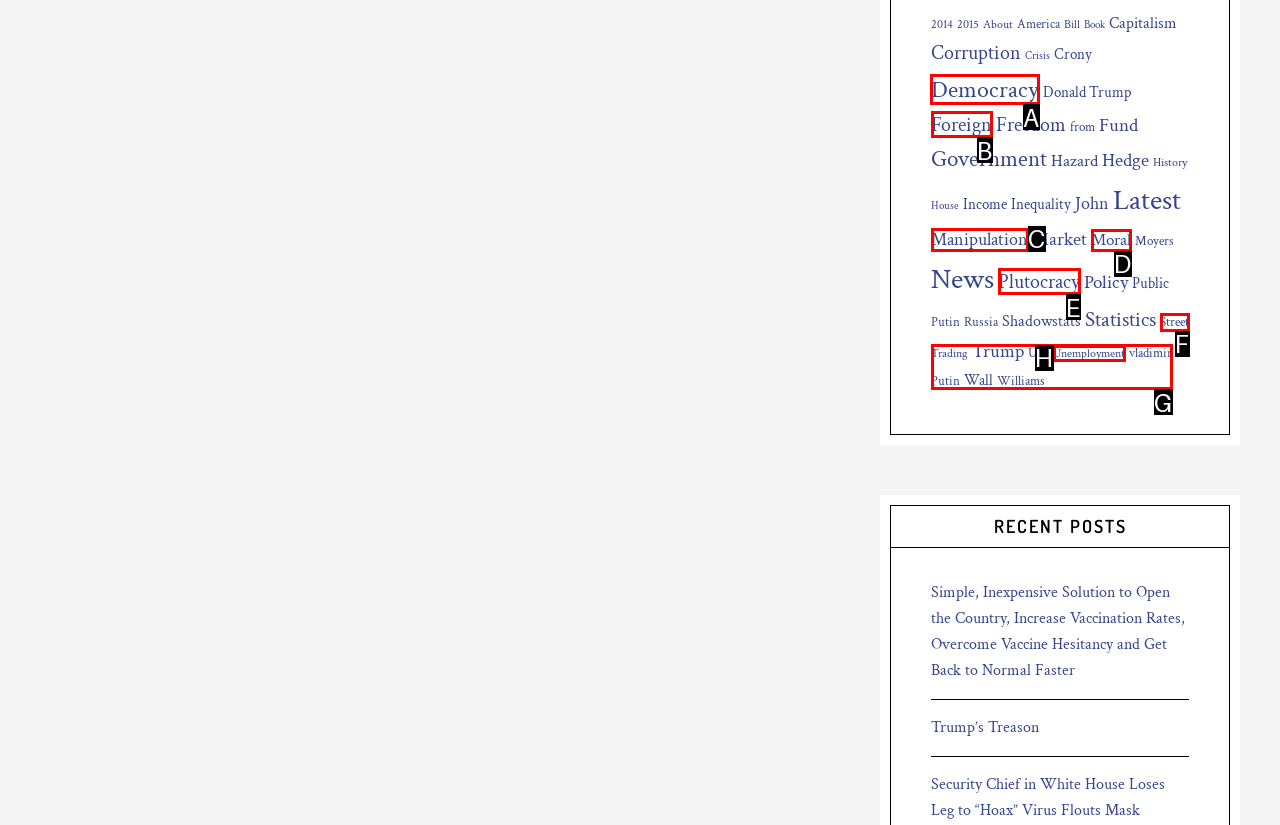From the available options, which lettered element should I click to complete this task: Explore the 'Democracy' category?

A